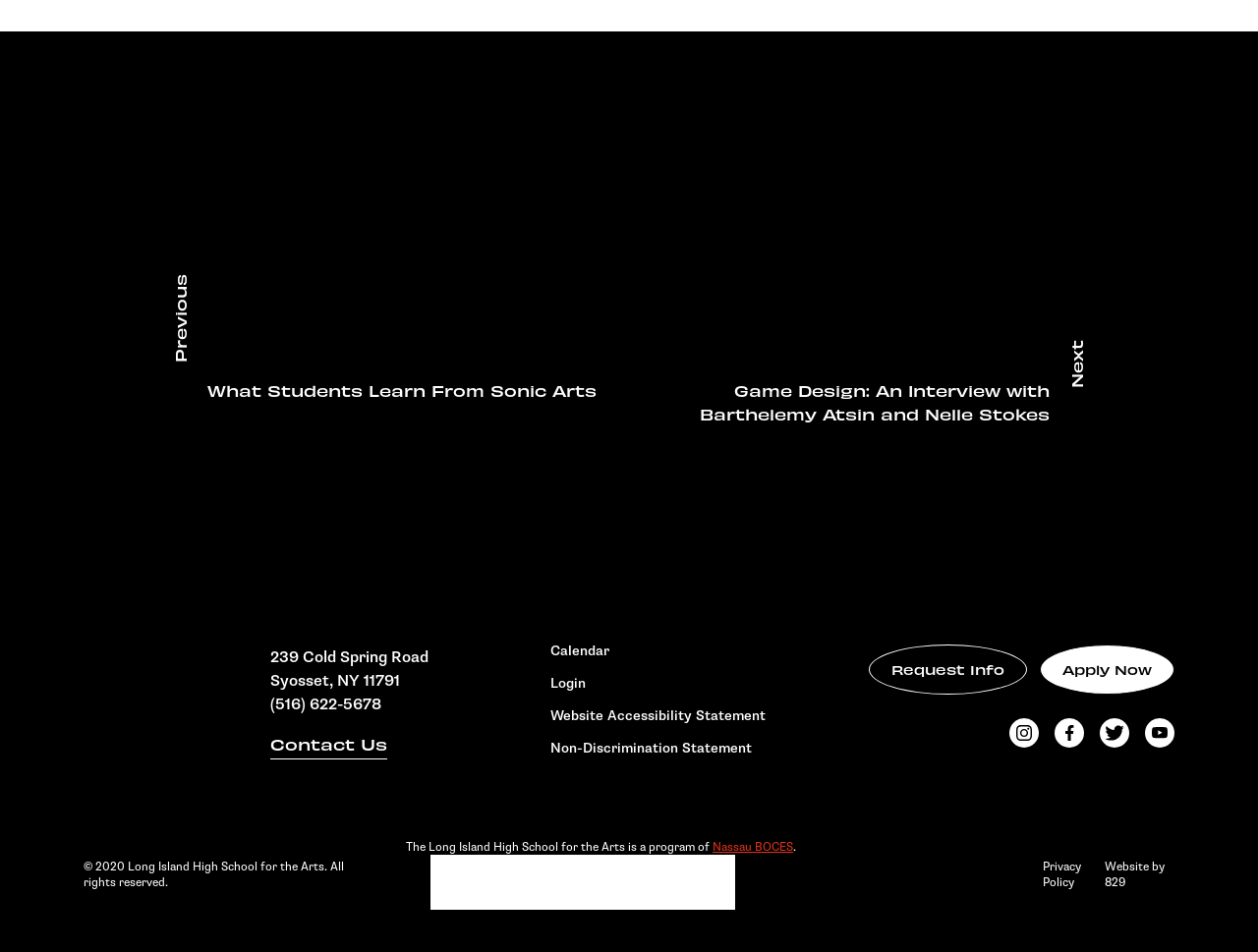Please indicate the bounding box coordinates of the element's region to be clicked to achieve the instruction: "Login". Provide the coordinates as four float numbers between 0 and 1, i.e., [left, top, right, bottom].

[0.438, 0.709, 0.466, 0.726]